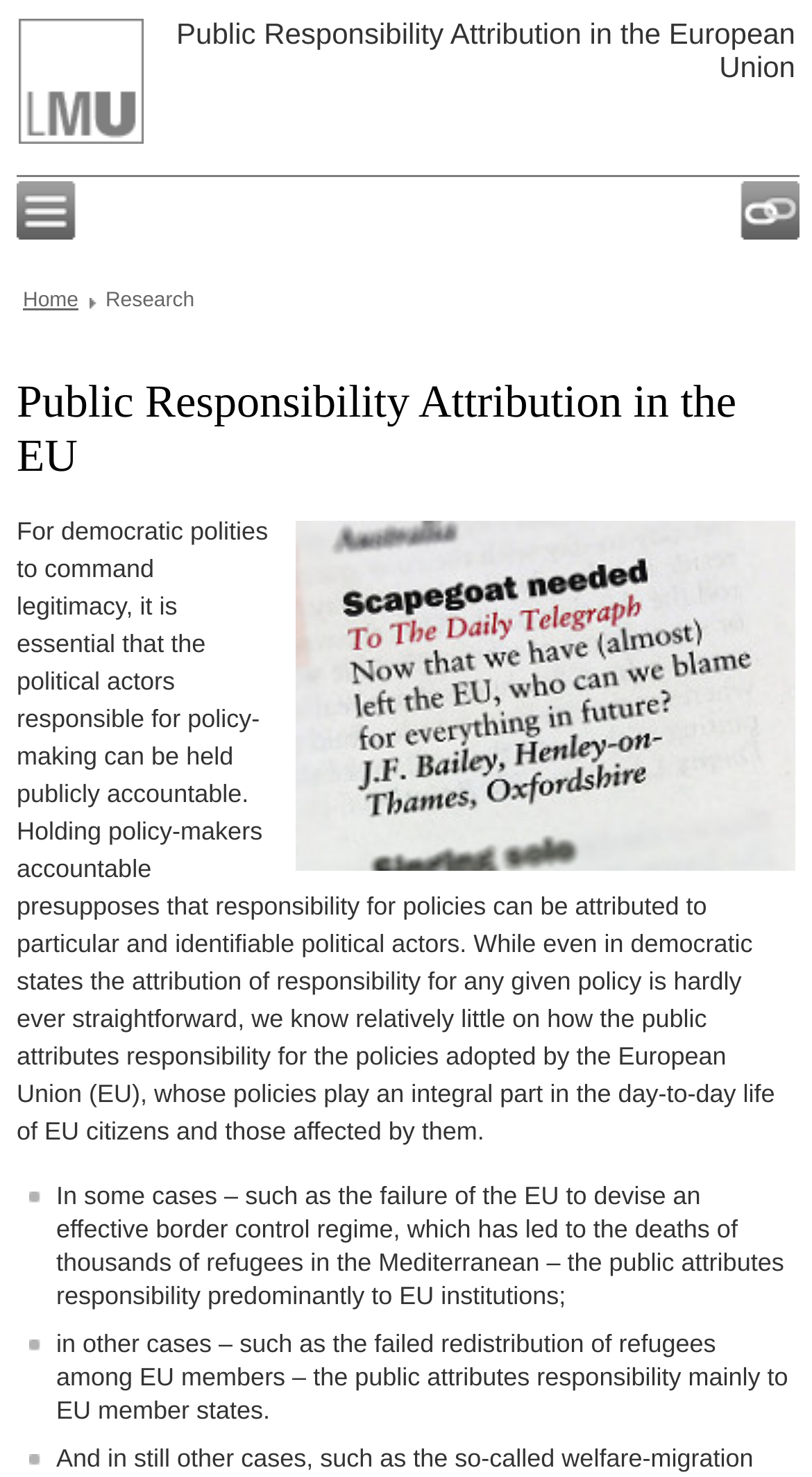What is the main topic of this webpage?
Give a single word or phrase as your answer by examining the image.

Public Responsibility Attribution